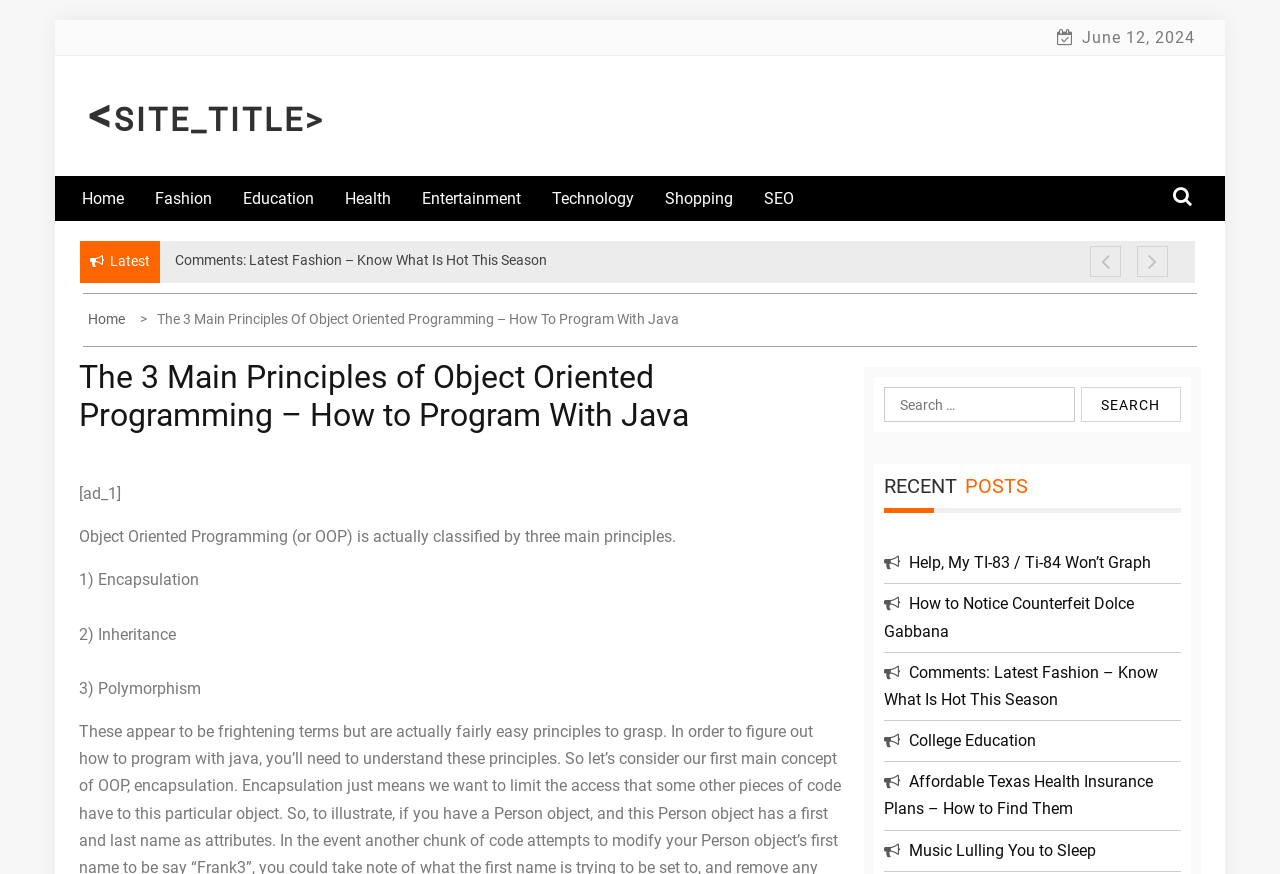How many recent posts are displayed?
Using the information from the image, answer the question thoroughly.

The recent posts are displayed at the bottom of the page, and there are 5 links to different posts, including 'Help, My TI-83 / Ti-84 Won’t Graph', 'How to Notice Counterfeit Dolce Gabbana', 'Comments: Latest Fashion – Know What Is Hot This Season', 'College Education', and 'Affordable Texas Health Insurance Plans – How to Find Them'.